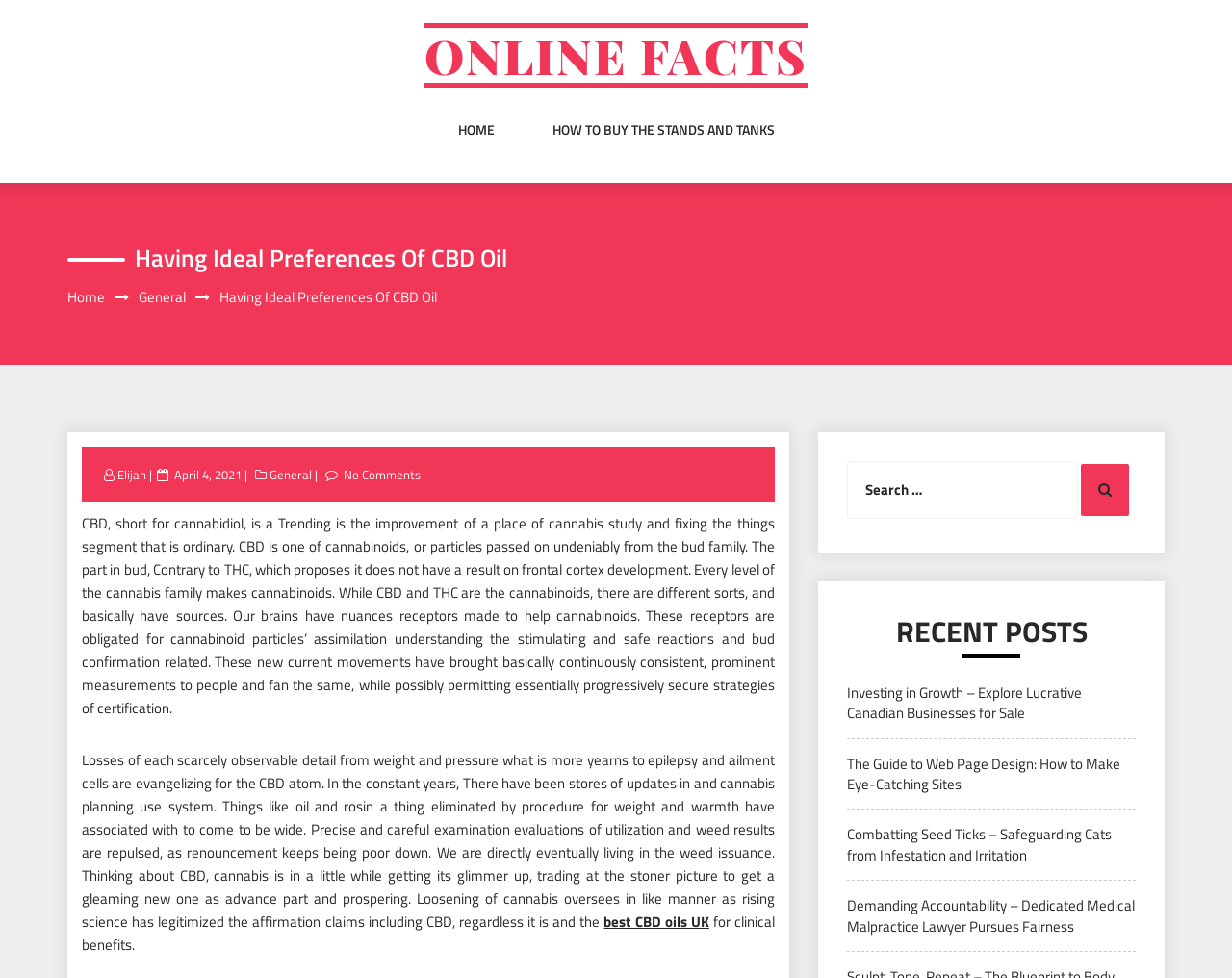Determine the bounding box coordinates of the region to click in order to accomplish the following instruction: "Click on the 'Search' link". Provide the coordinates as four float numbers between 0 and 1, specifically [left, top, right, bottom].

None